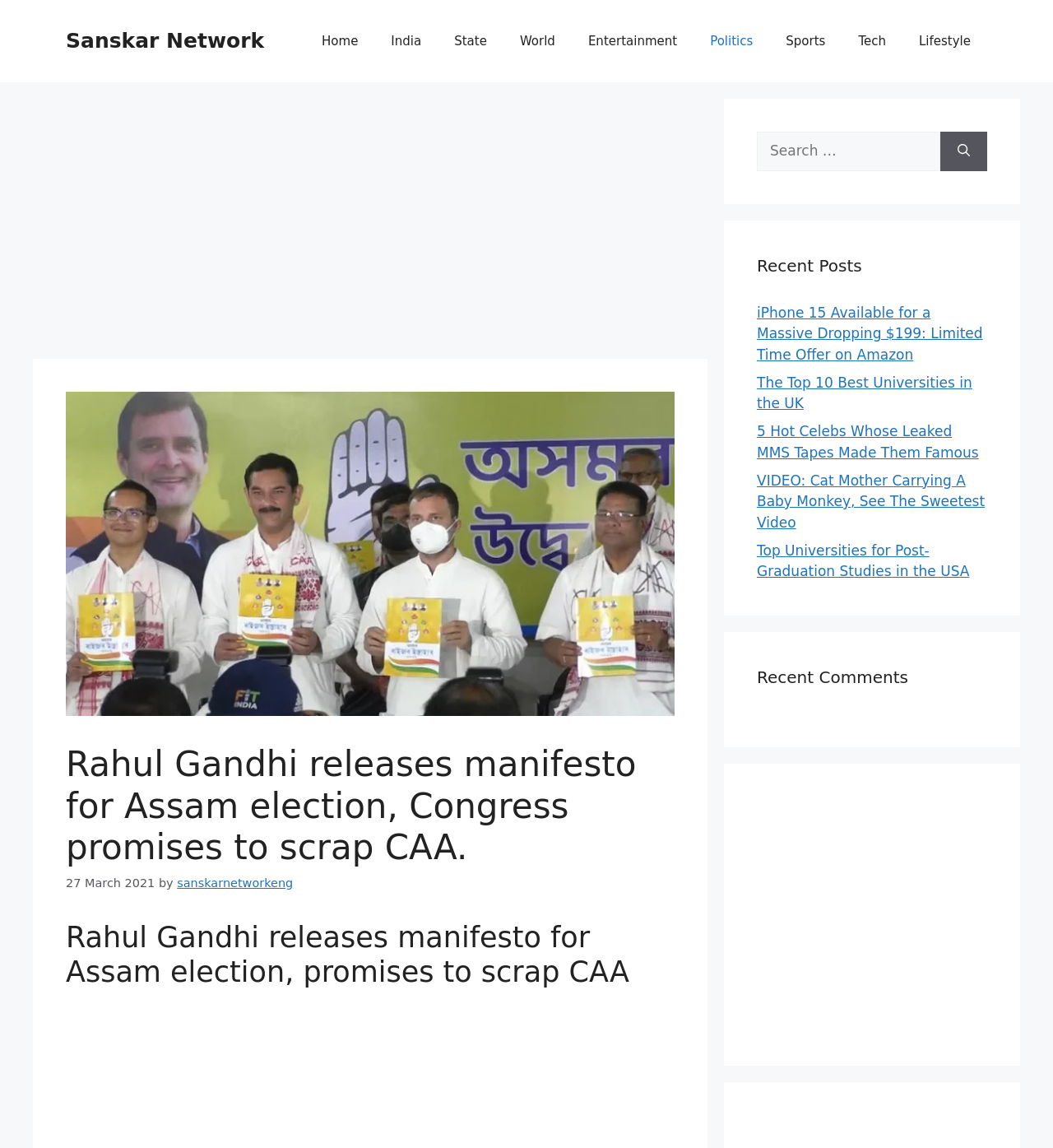Please identify the bounding box coordinates of the element on the webpage that should be clicked to follow this instruction: "View the Recent Posts section". The bounding box coordinates should be given as four float numbers between 0 and 1, formatted as [left, top, right, bottom].

[0.719, 0.22, 0.938, 0.242]